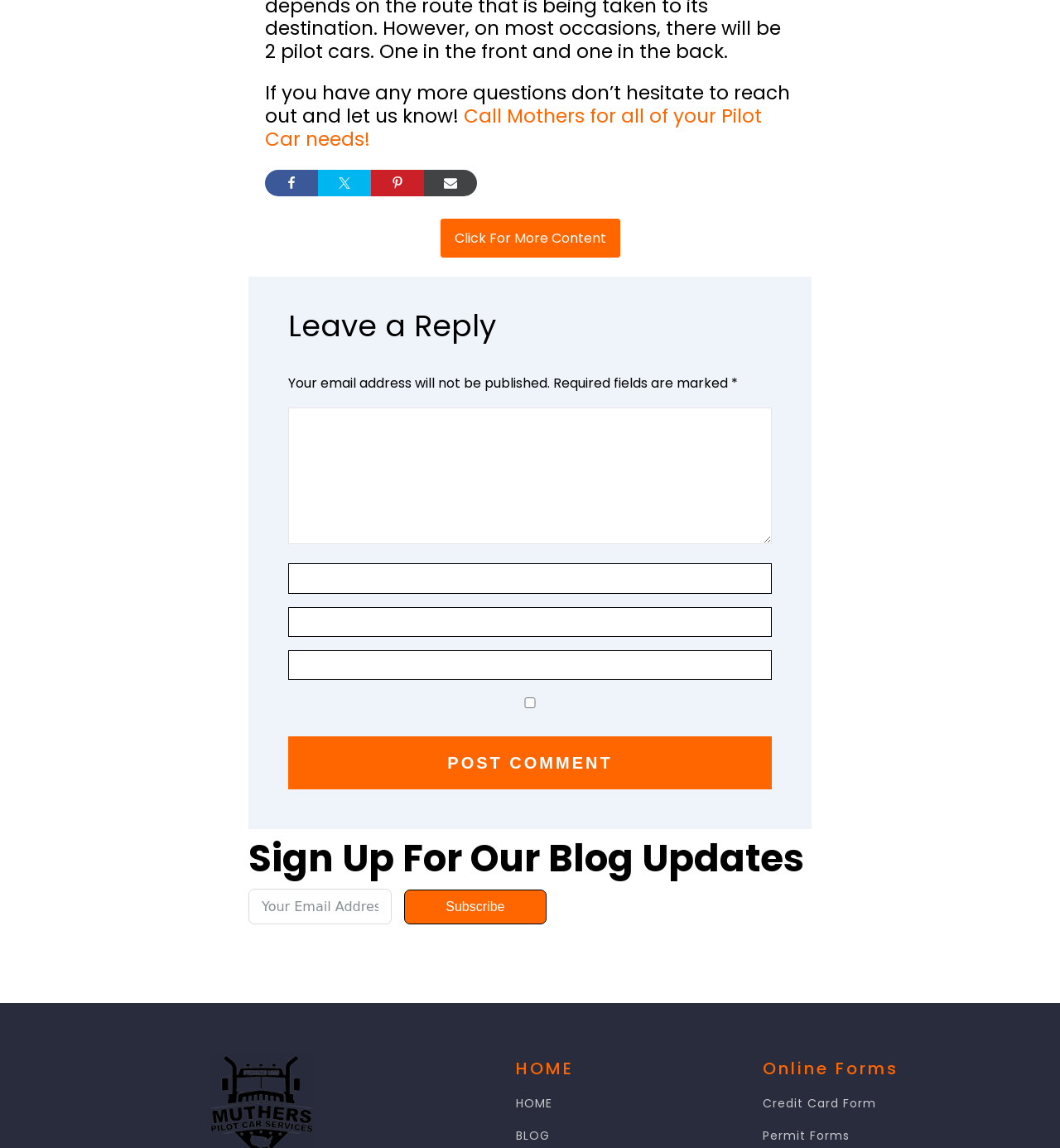What is the 'Online Forms' section about?
Please provide a comprehensive answer based on the information in the image.

The 'Online Forms' section, containing links to 'Credit Card Form' and 'Permit Forms', suggests that the webpage provides online forms for various purposes, such as credit card applications or permit requests.